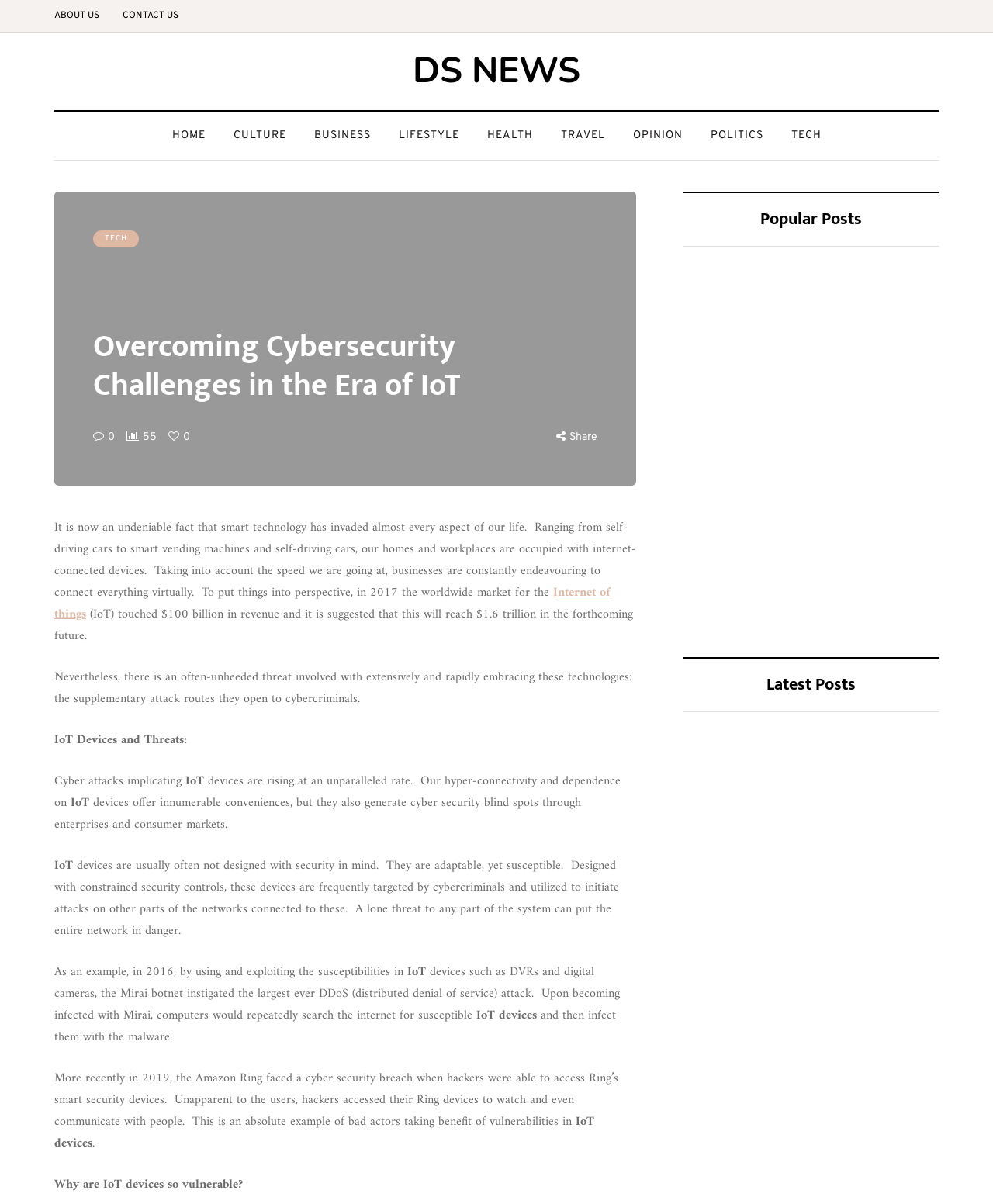Give a one-word or phrase response to the following question: How many categories are listed in the top navigation menu?

11